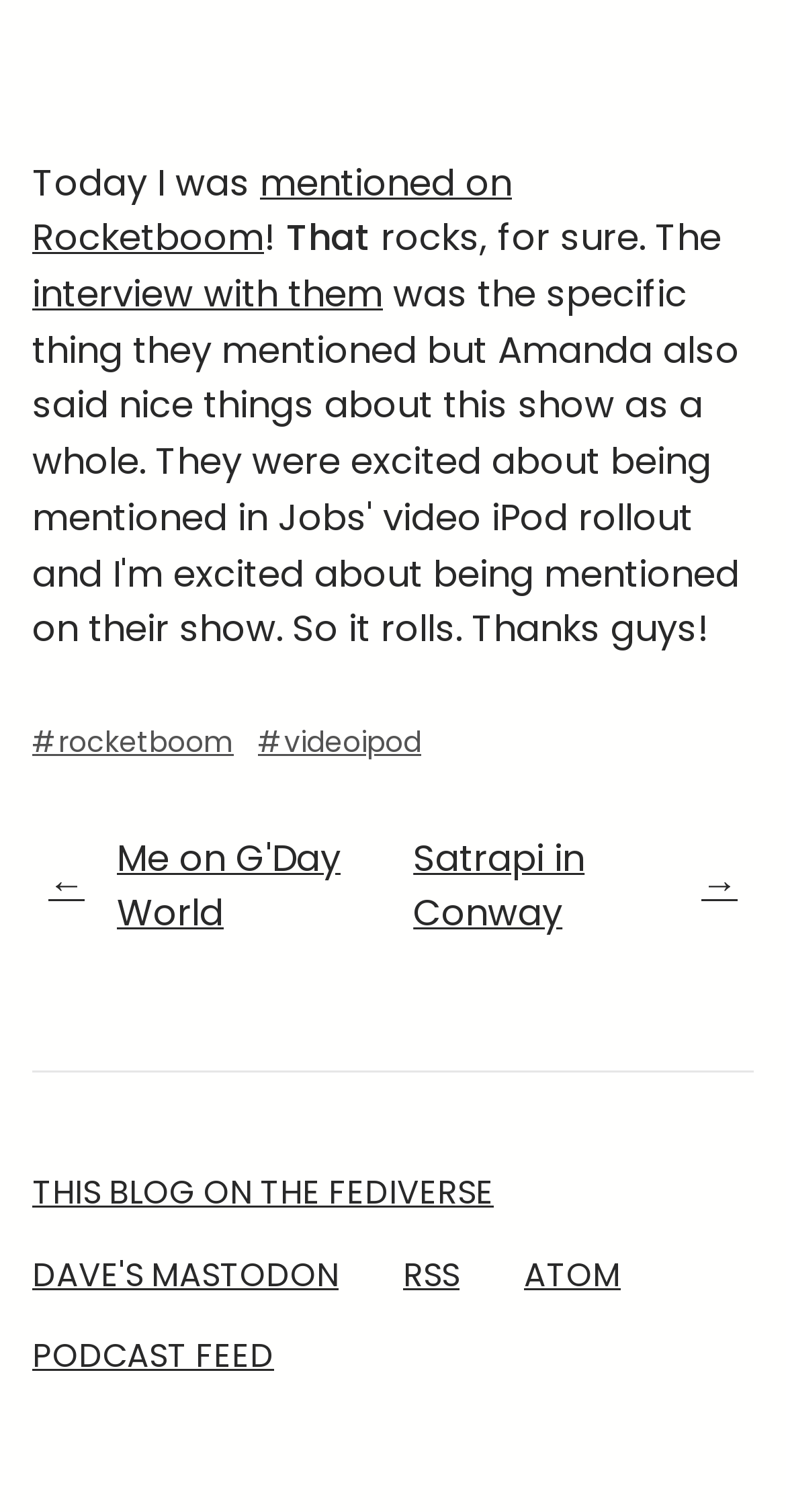Provide the bounding box coordinates, formatted as (top-left x, top-left y, bottom-right x, bottom-right y), with all values being floating point numbers between 0 and 1. Identify the bounding box of the UI element that matches the description: Dave's Mastodon

[0.041, 0.828, 0.431, 0.858]